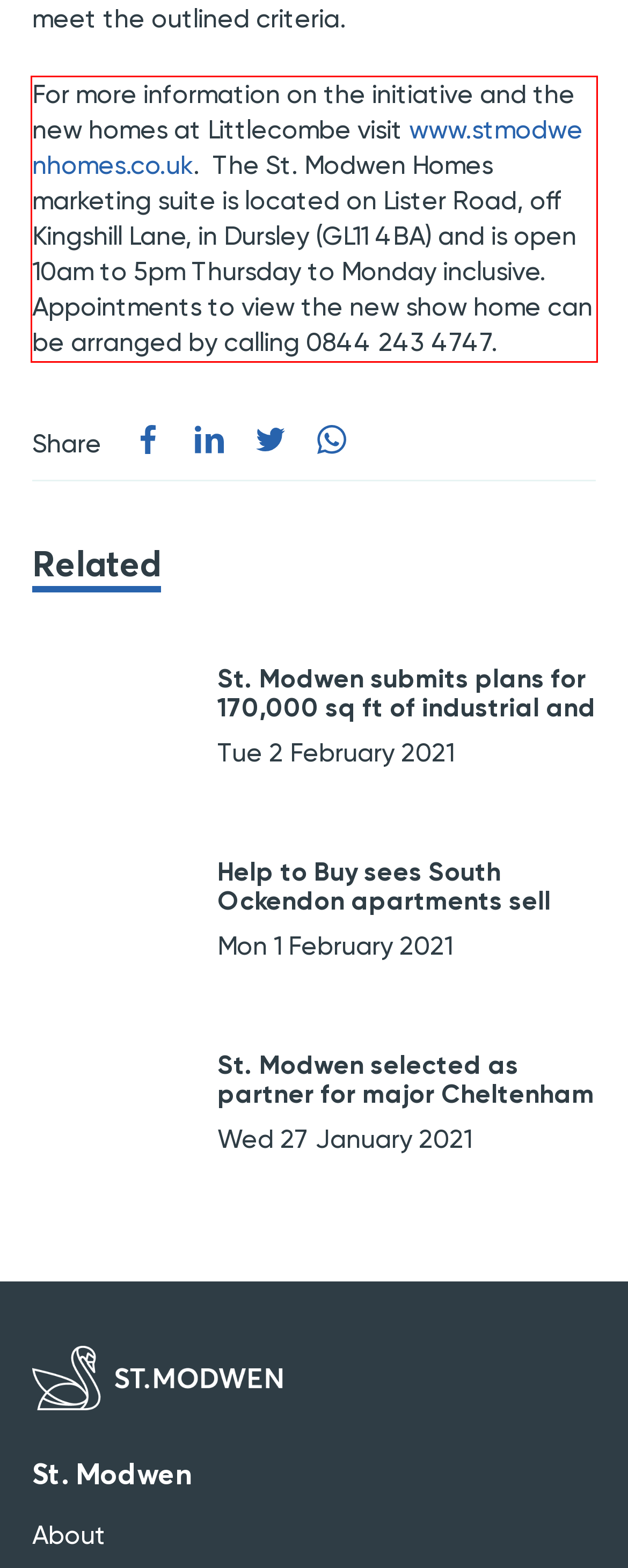Given a screenshot of a webpage with a red bounding box, extract the text content from the UI element inside the red bounding box.

For more information on the initiative and the new homes at Littlecombe visit www.stmodwenhomes.co.uk. The St. Modwen Homes marketing suite is located on Lister Road, off Kingshill Lane, in Dursley (GL11 4BA) and is open 10am to 5pm Thursday to Monday inclusive. Appointments to view the new show home can be arranged by calling 0844 243 4747.